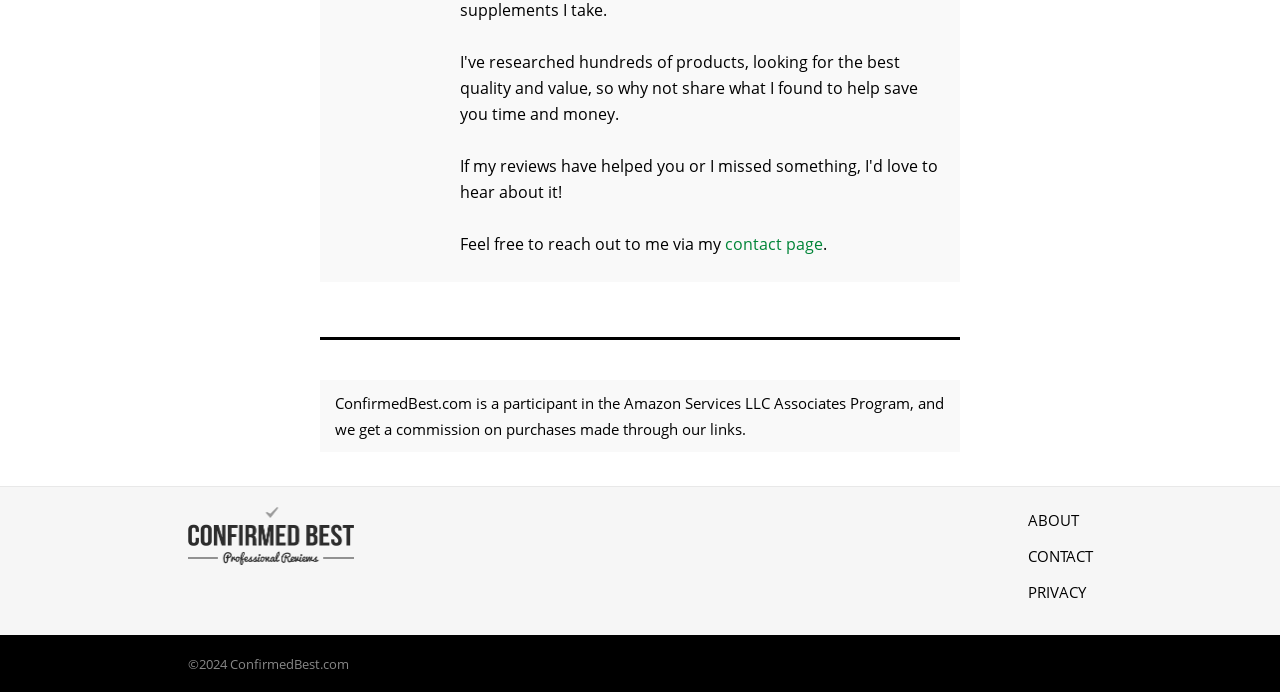Predict the bounding box of the UI element based on this description: "contact page".

[0.566, 0.337, 0.643, 0.369]